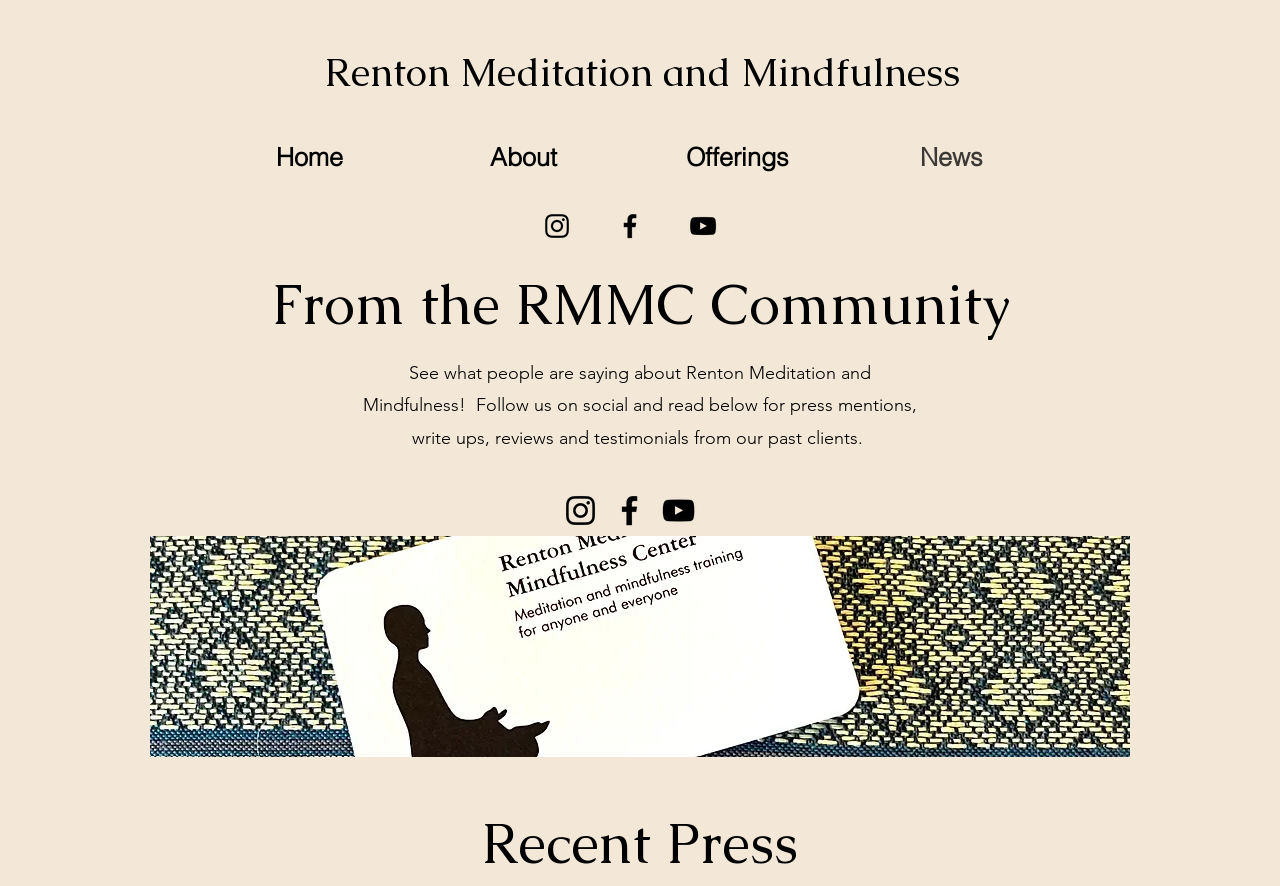Use a single word or phrase to answer this question: 
How many social media links are there?

3